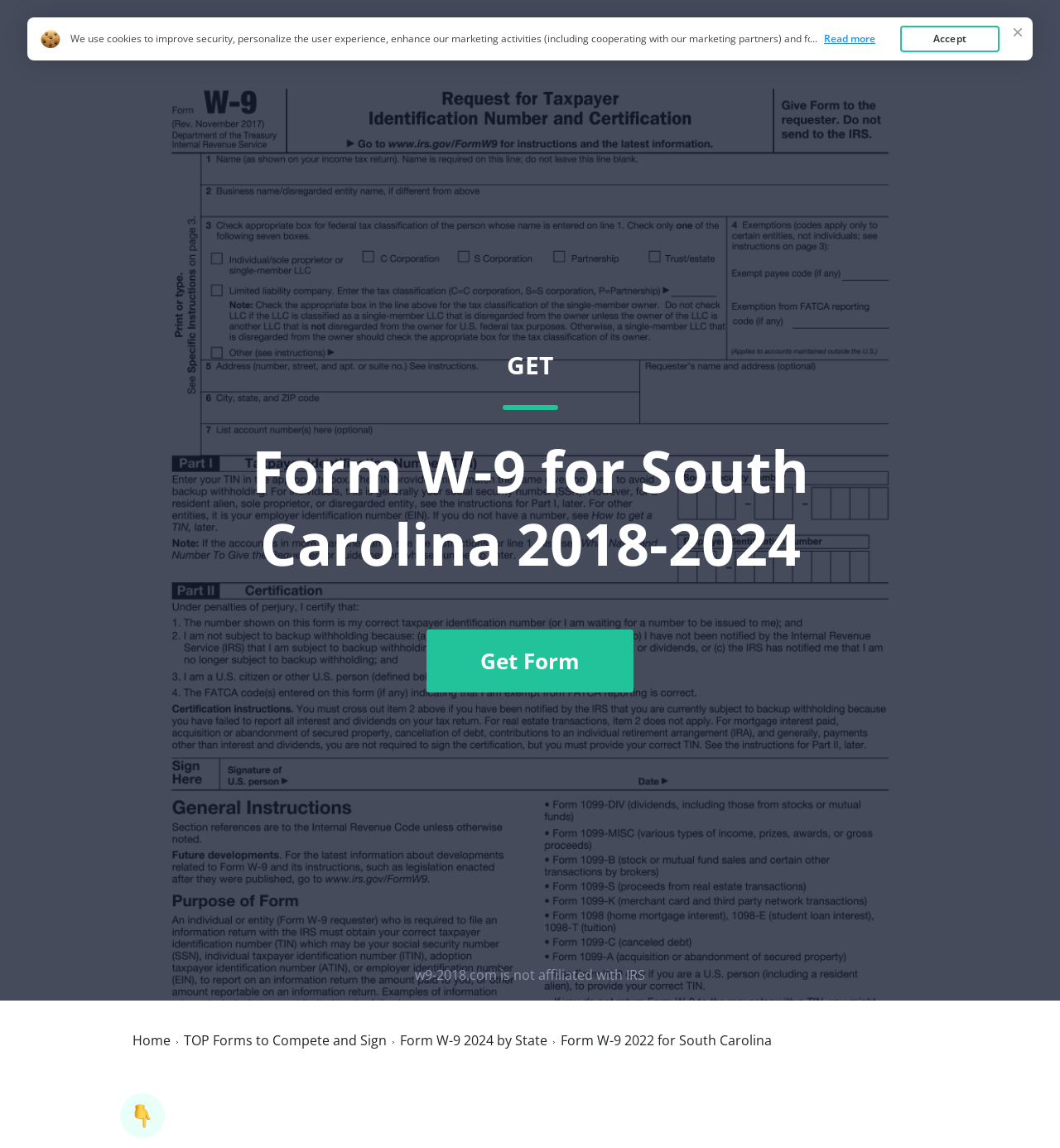Please identify the bounding box coordinates of the area I need to click to accomplish the following instruction: "Click the Get Form button".

[0.402, 0.549, 0.598, 0.603]